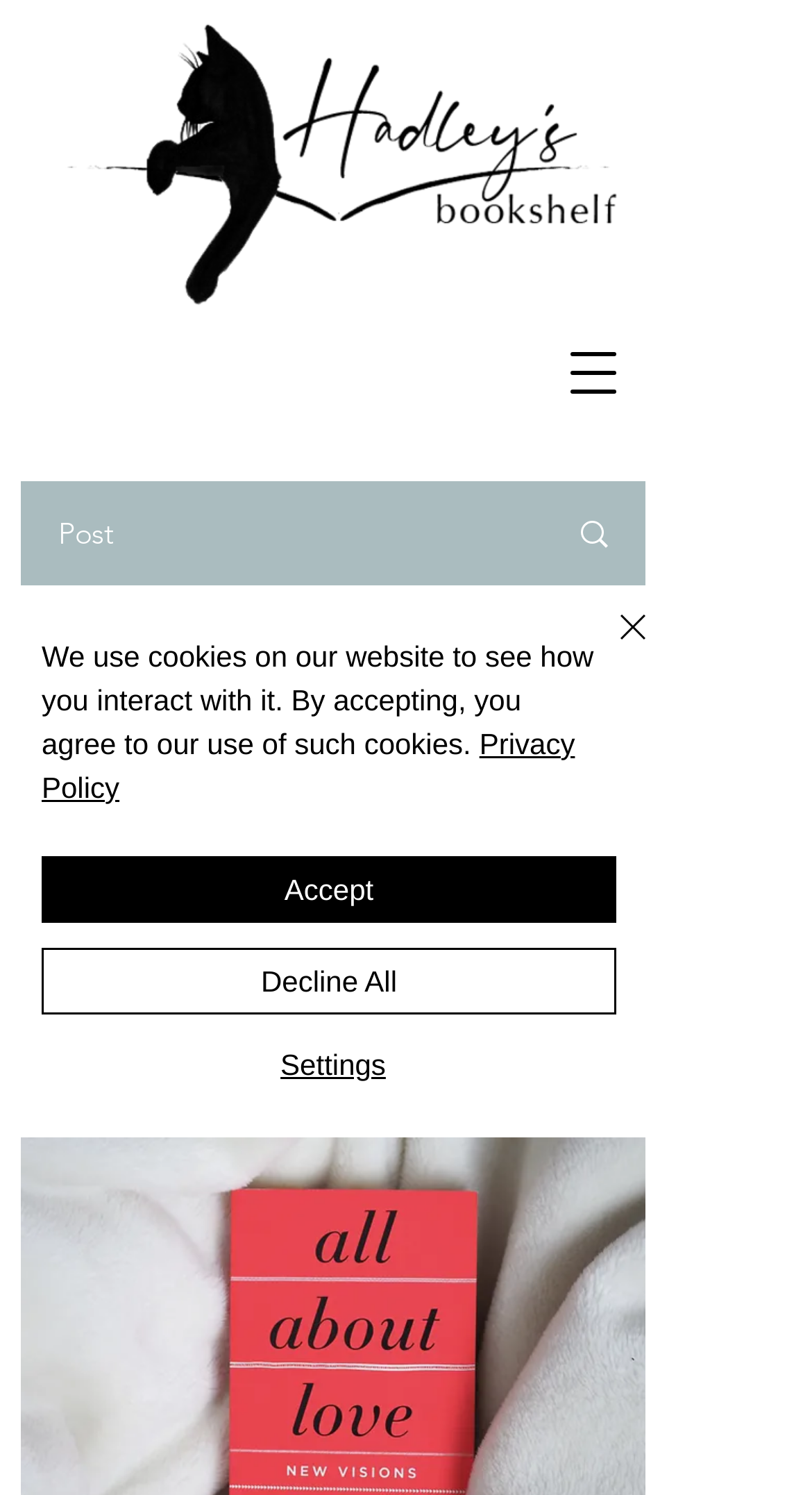Specify the bounding box coordinates of the element's area that should be clicked to execute the given instruction: "Open navigation menu". The coordinates should be four float numbers between 0 and 1, i.e., [left, top, right, bottom].

[0.679, 0.222, 0.782, 0.277]